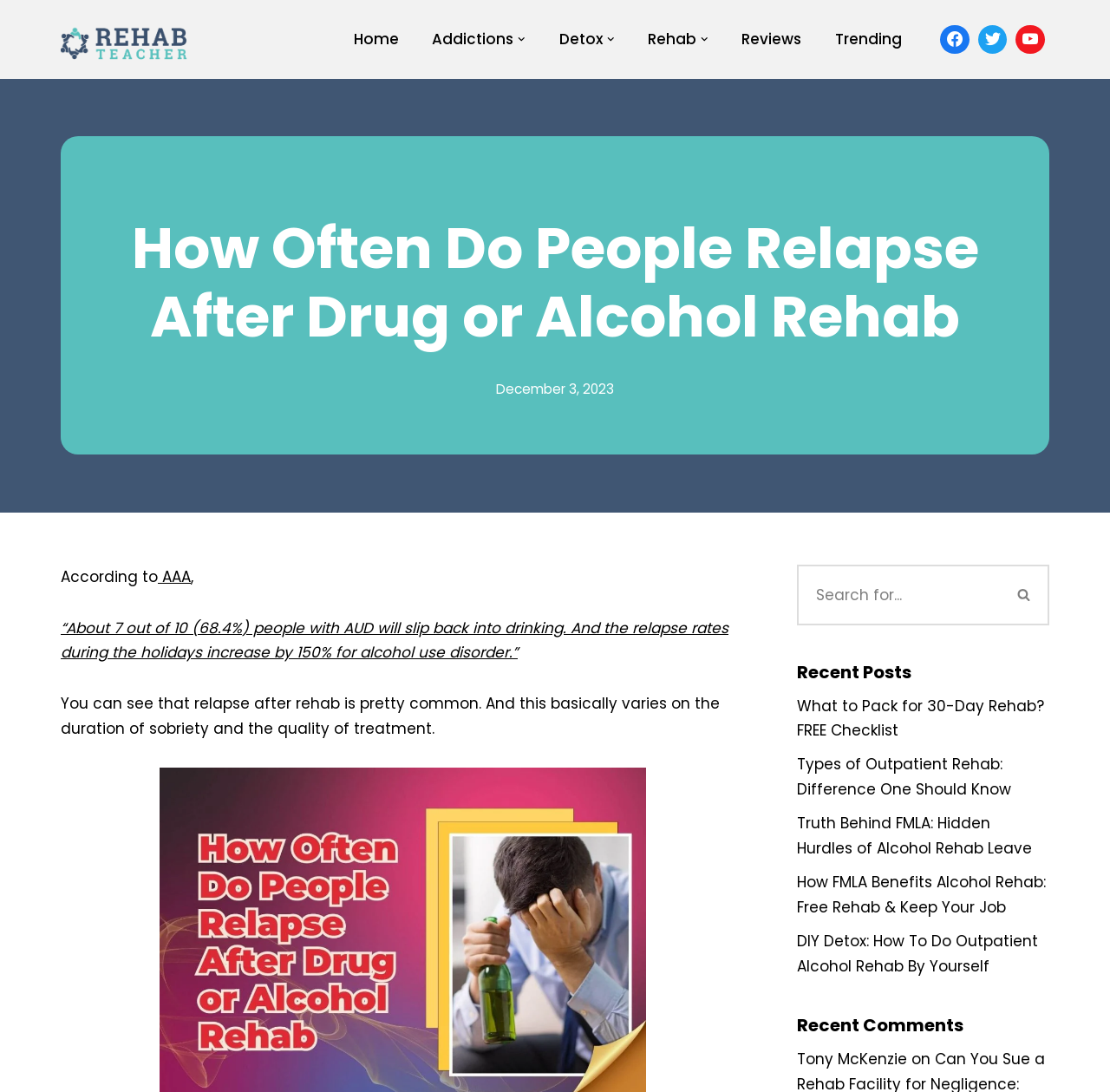Extract the main heading text from the webpage.

How Often Do People Relapse After Drug or Alcohol Rehab